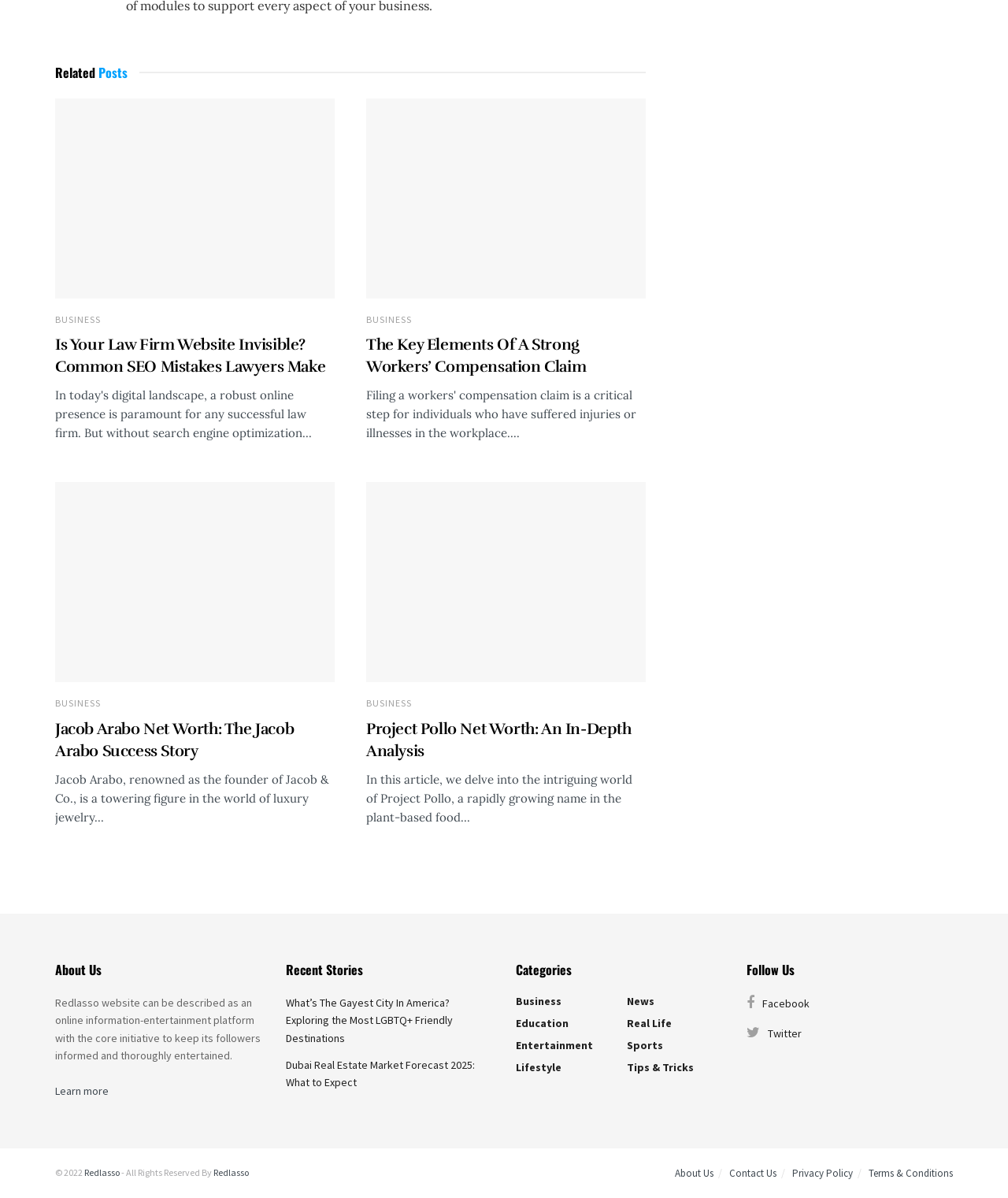Please provide the bounding box coordinates for the element that needs to be clicked to perform the instruction: "Explore the Business category". The coordinates must consist of four float numbers between 0 and 1, formatted as [left, top, right, bottom].

[0.512, 0.83, 0.557, 0.841]